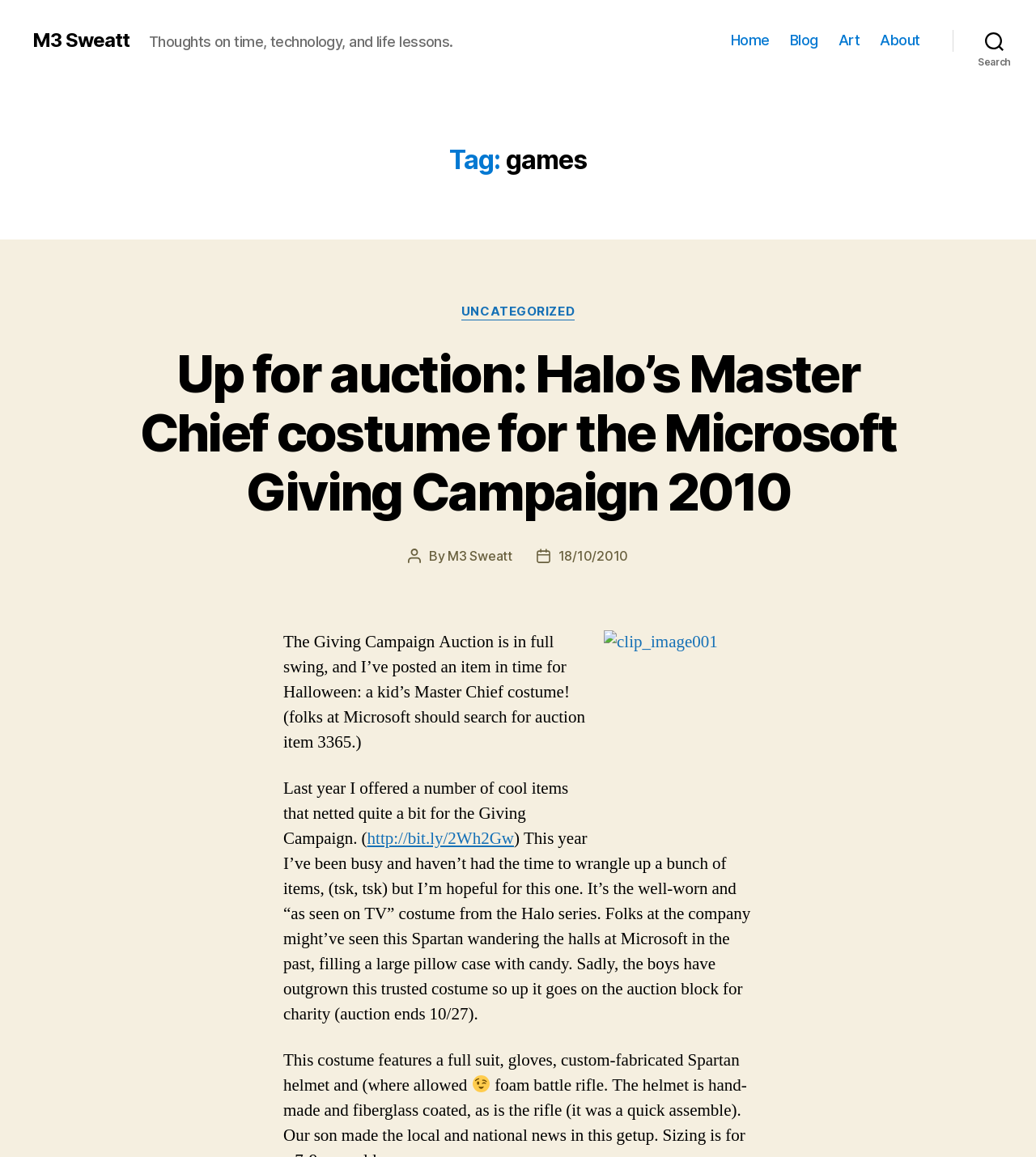What is the purpose of the auction mentioned in the blog post?
Refer to the screenshot and respond with a concise word or phrase.

Charity